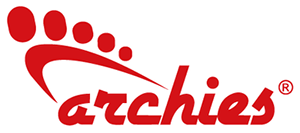Provide a comprehensive description of the image.

The image showcases the logo of Archies, a brand that specializes in fashionable and comfortable footwear designed to provide arch support. The logo features a stylized representation of a foot in red, symbolizing comfort and support. Positioned above the name "archies," the design emphasizes the brand's commitment to both style and functionality. Archies footwear is particularly known for its fashionable thongs, available in a variety of colors and sizes, making them ideal for those seeking comfort without compromising on style. The brand encourages customers to visit their clinics in Geelong and Ocean Grove for personalized fittings and to experience their extensive range of footwear options.